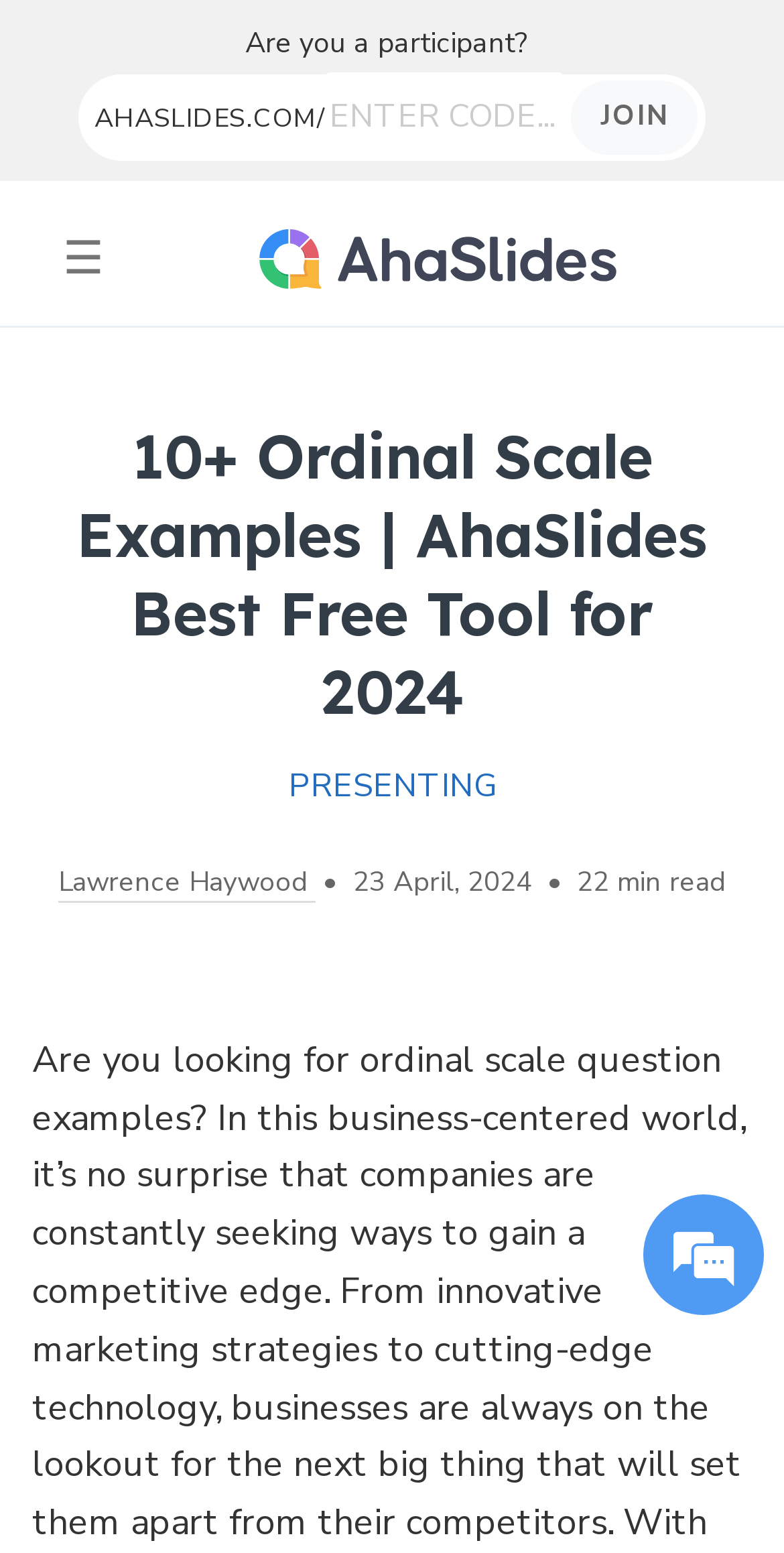How long does it take to read the content?
Based on the image, respond with a single word or phrase.

22 min